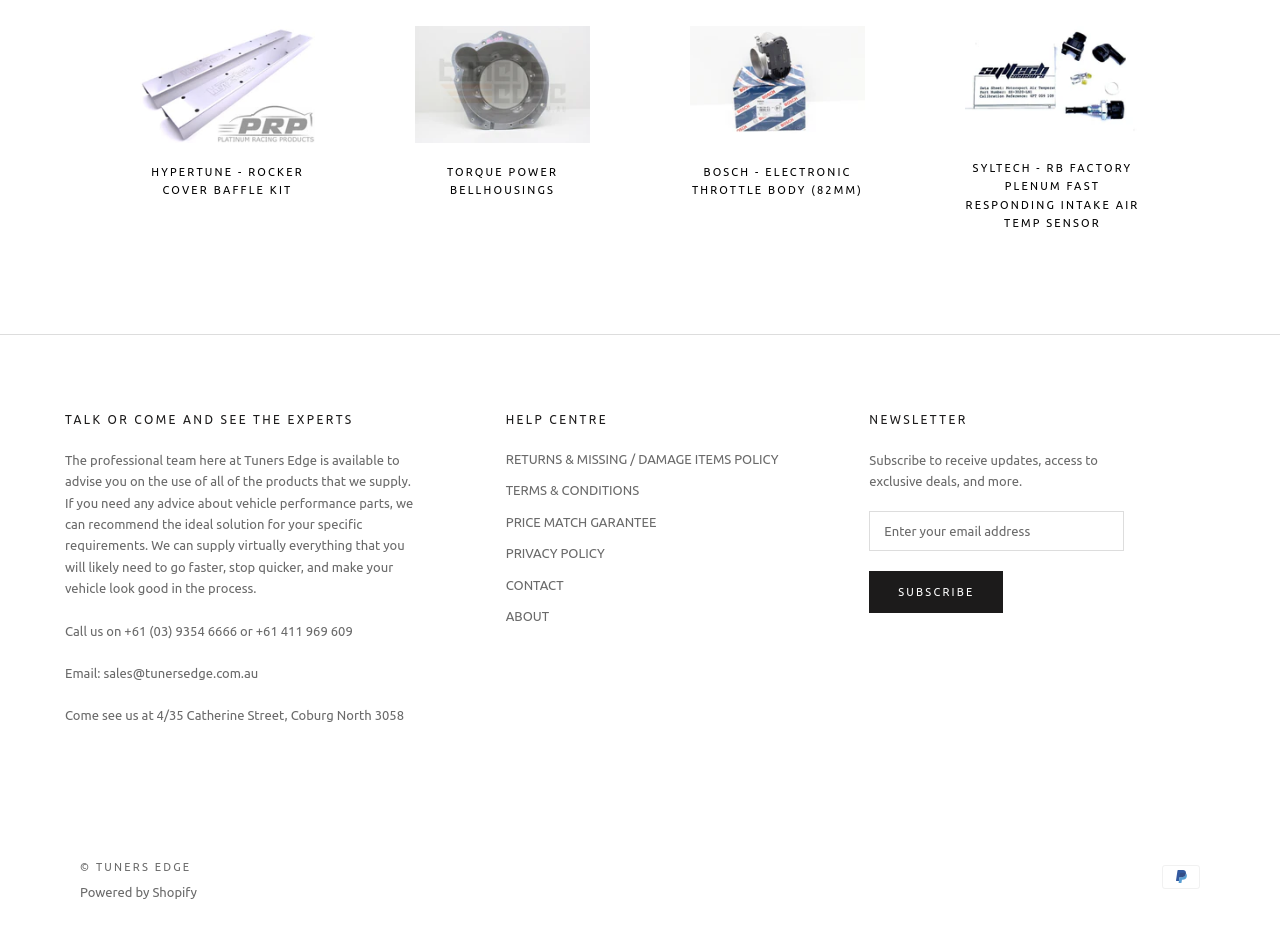Locate the bounding box coordinates of the area you need to click to fulfill this instruction: 'Click the 'CONTACT' link'. The coordinates must be in the form of four float numbers ranging from 0 to 1: [left, top, right, bottom].

[0.395, 0.609, 0.608, 0.629]